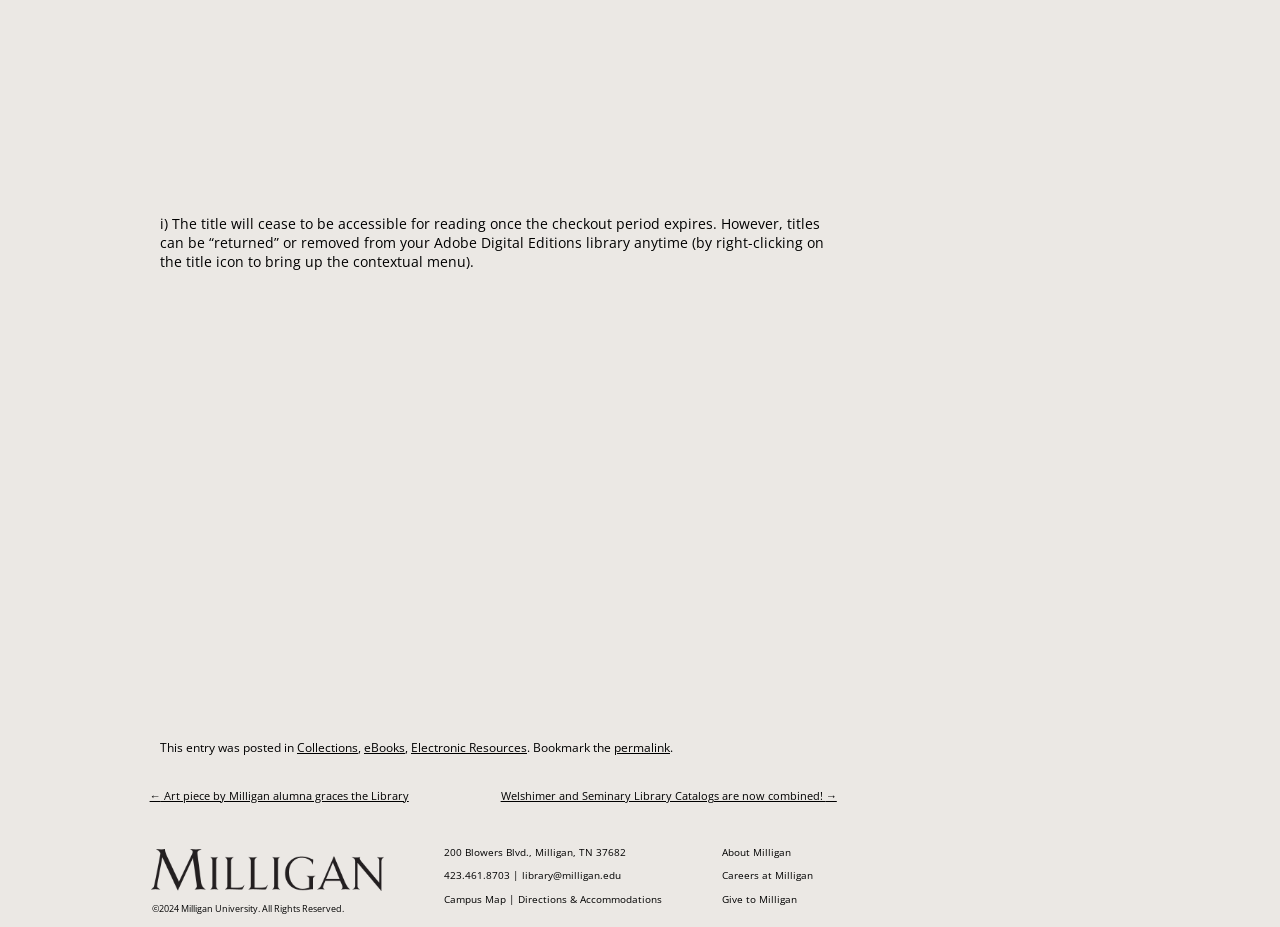Indicate the bounding box coordinates of the element that must be clicked to execute the instruction: "View ICT Insights". The coordinates should be given as four float numbers between 0 and 1, i.e., [left, top, right, bottom].

None